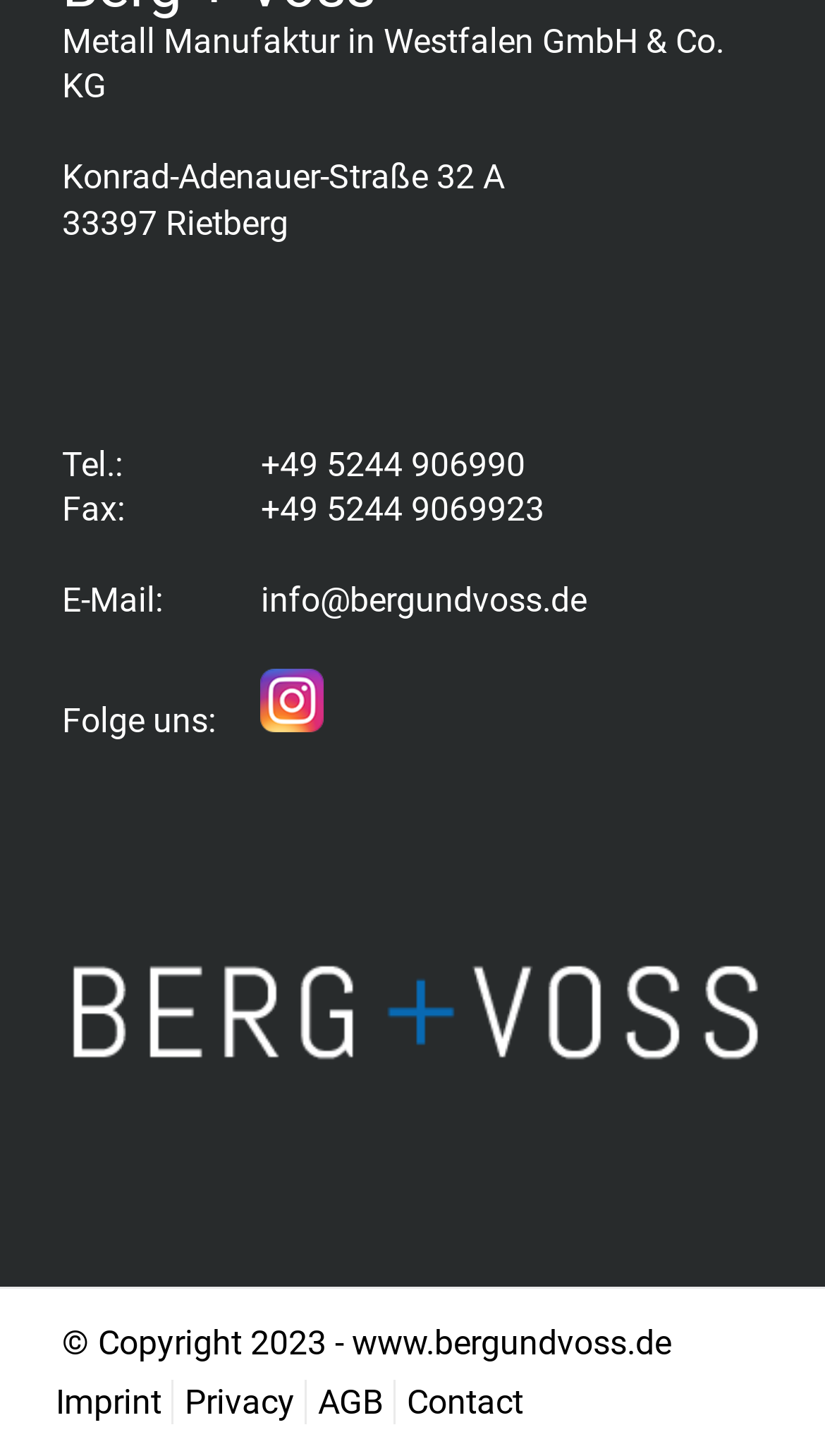Calculate the bounding box coordinates of the UI element given the description: "greenTEG".

None